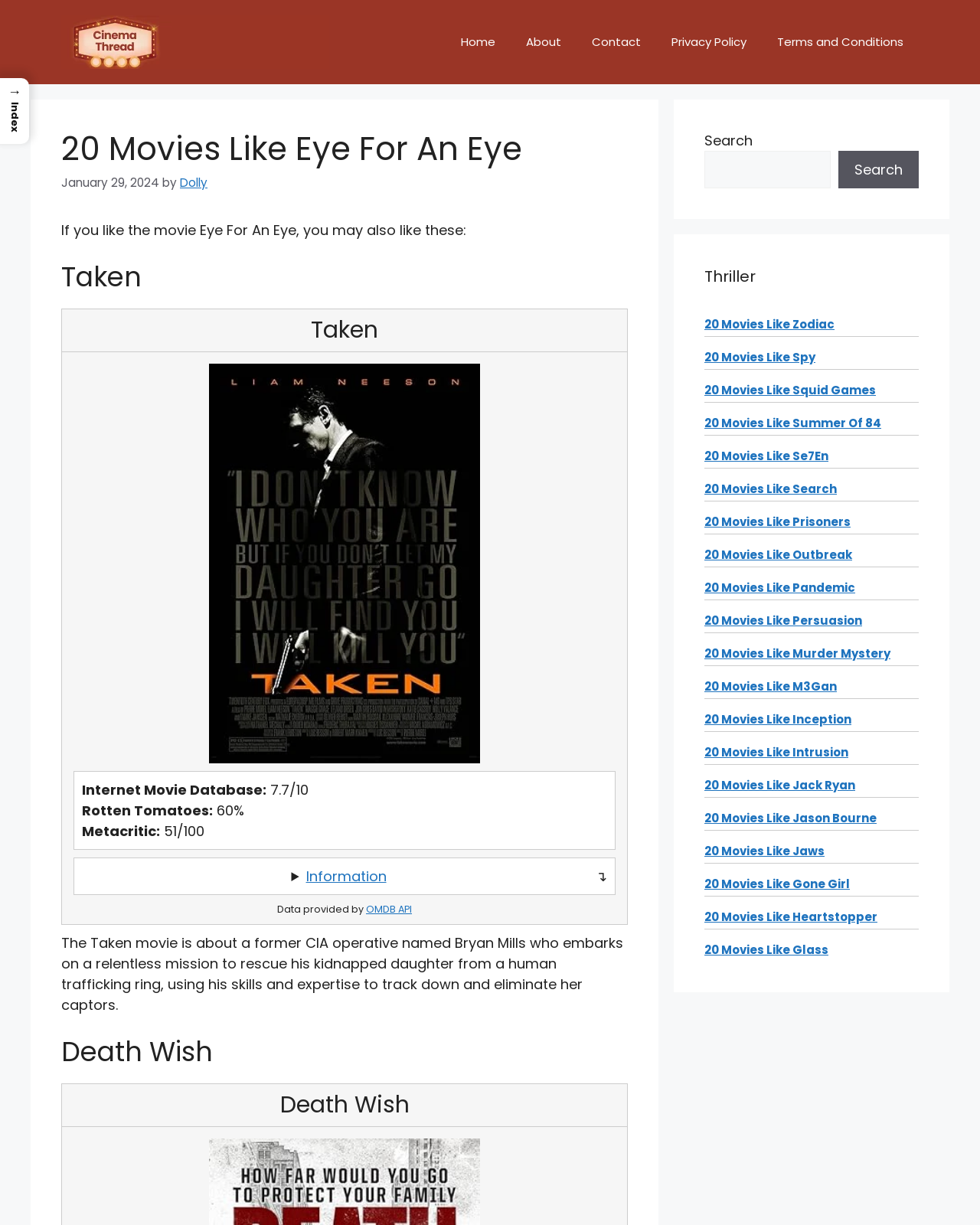Illustrate the webpage thoroughly, mentioning all important details.

This webpage is about recommending movies similar to "Eye For An Eye". At the top, there is a banner with the site's logo and a navigation menu with links to "Home", "About", "Contact", "Privacy Policy", and "Terms and Conditions". Below the navigation menu, there is a heading that reads "20 Movies Like Eye For An Eye". 

To the right of the heading, there is a time stamp indicating the date "January 29, 2024". The author of the article, "Dolly", is credited next to the time stamp. The main content of the webpage is divided into sections, each recommending a movie similar to "Eye For An Eye". 

The first recommended movie is "Taken", with its Internet Movie Database rating, Rotten Tomatoes score, and Metacritic rating displayed. A brief summary of the movie is provided, and there is a "Details" section that can be expanded to reveal more information. 

Below the "Taken" section, there are more movie recommendations, including "Death Wish", each with its own ratings and summary. On the right side of the webpage, there is a search bar and a list of links to other movie recommendation articles, such as "20 Movies Like Zodiac" and "20 Movies Like Se7En". At the very top left of the webpage, there is a link to the index page.